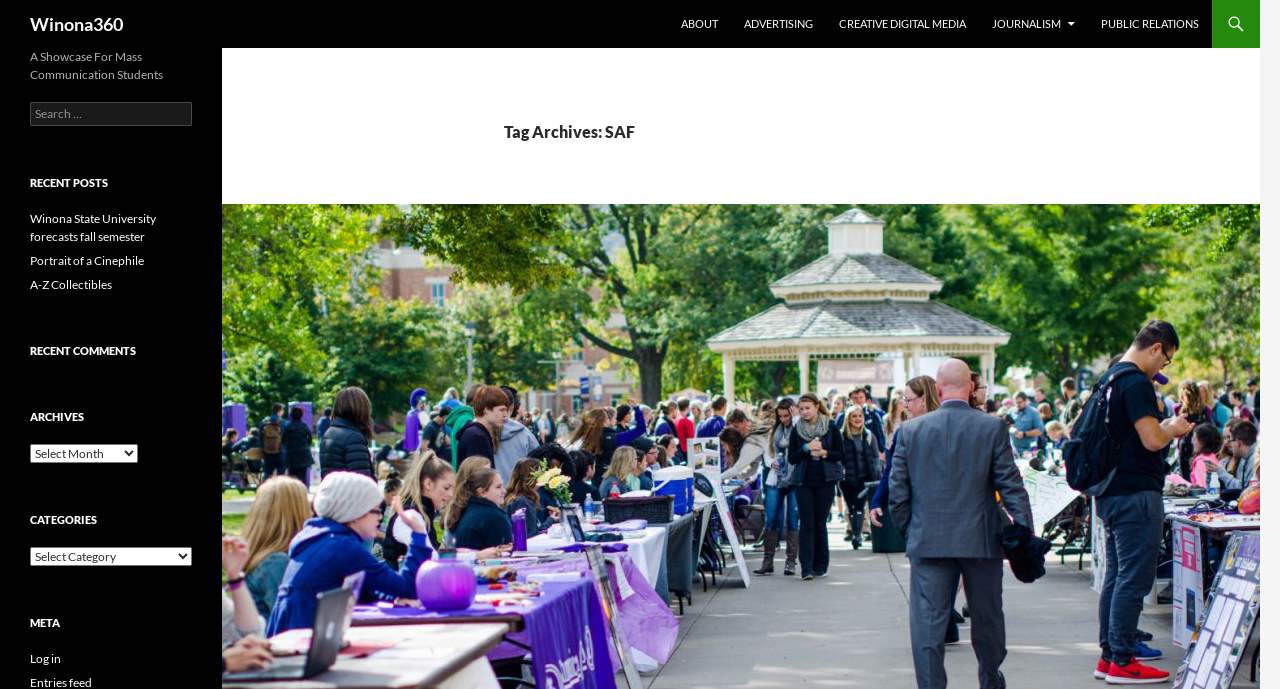For the following element description, predict the bounding box coordinates in the format (top-left x, top-left y, bottom-right x, bottom-right y). All values should be floating point numbers between 0 and 1. Description: Creative Digital Media

[0.646, 0.0, 0.764, 0.07]